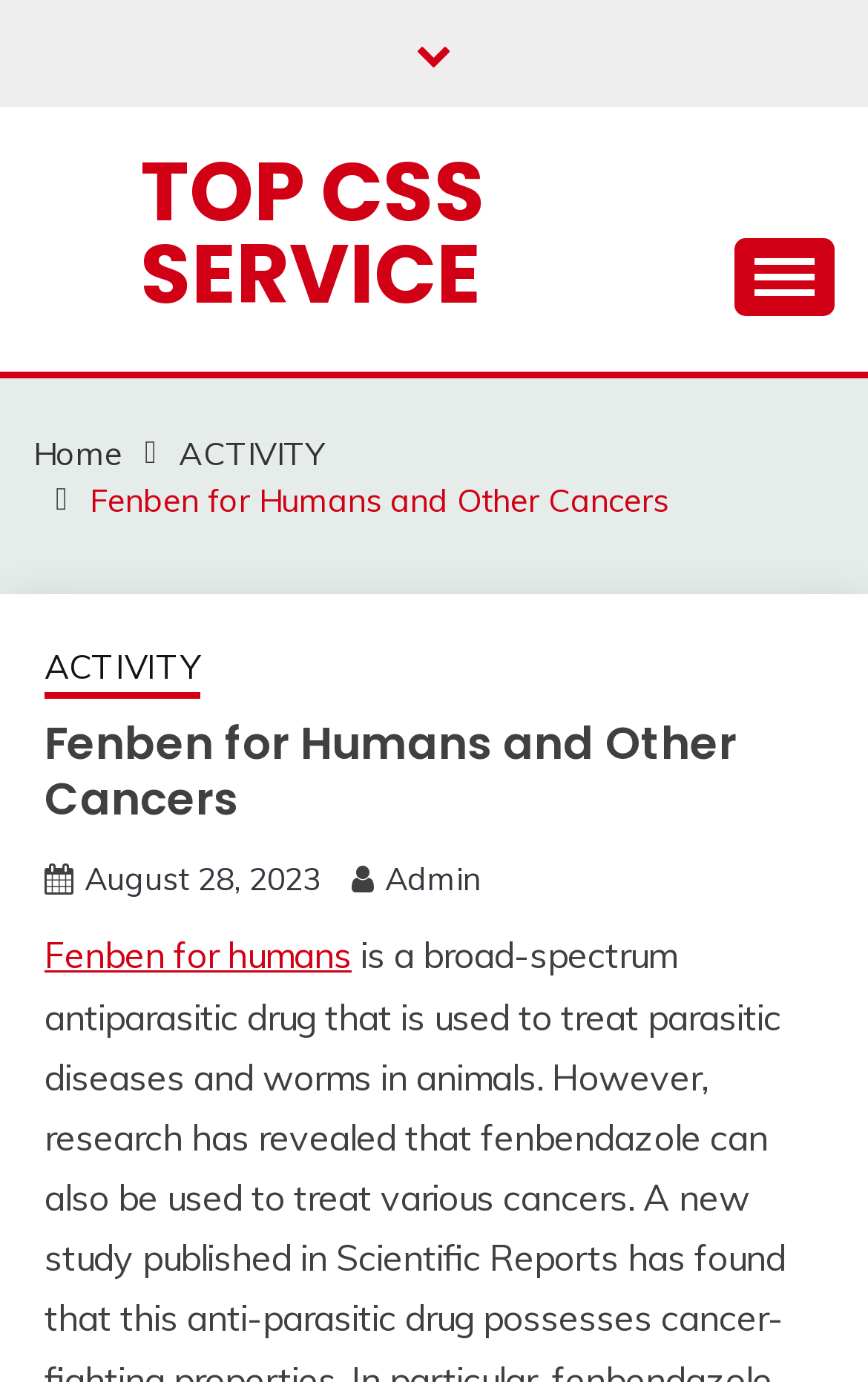Identify the bounding box for the given UI element using the description provided. Coordinates should be in the format (top-left x, top-left y, bottom-right x, bottom-right y) and must be between 0 and 1. Here is the description: parent_node: TOP CSS SERVICE

[0.846, 0.172, 0.962, 0.228]